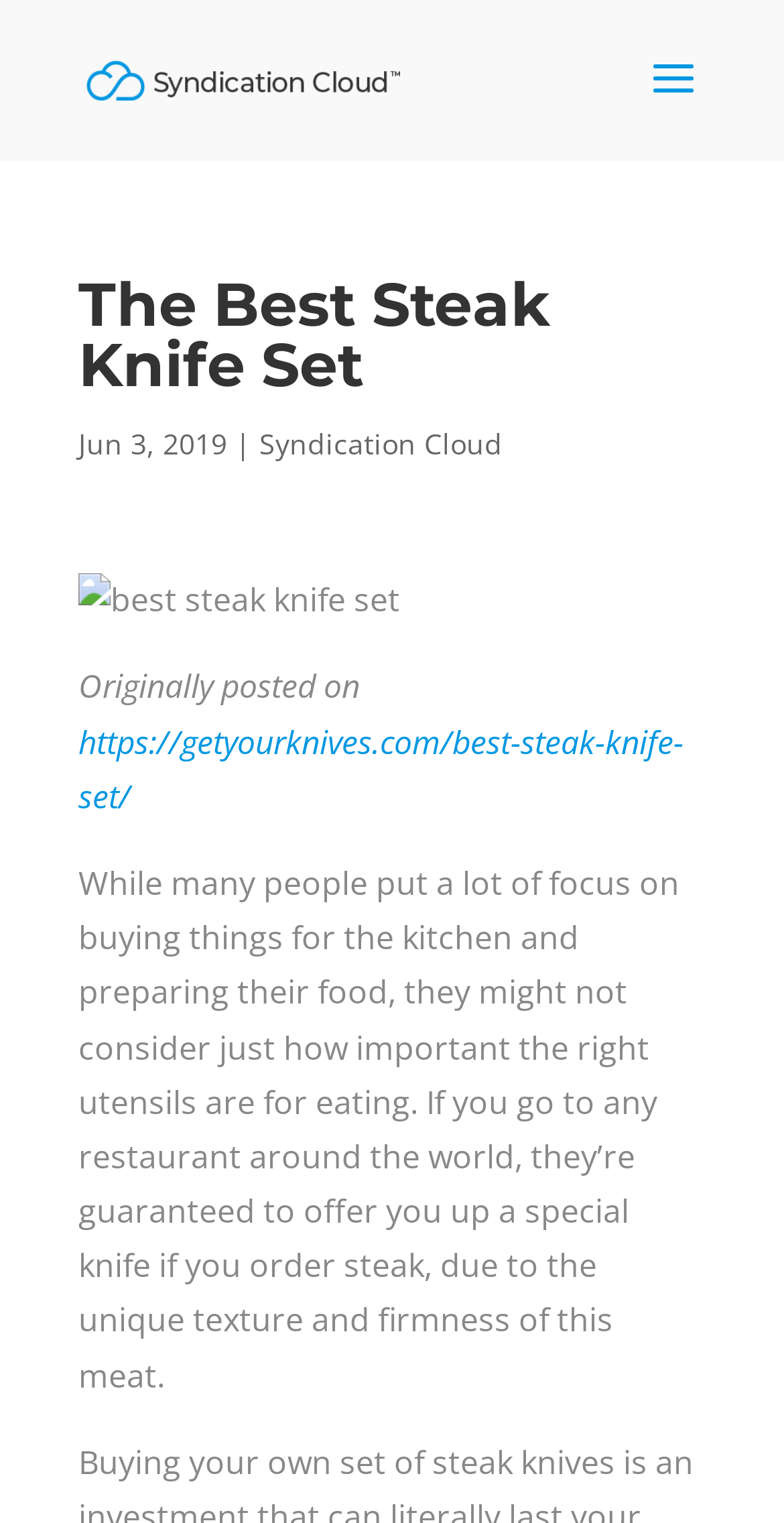Determine the main headline of the webpage and provide its text.

The Best Steak Knife Set